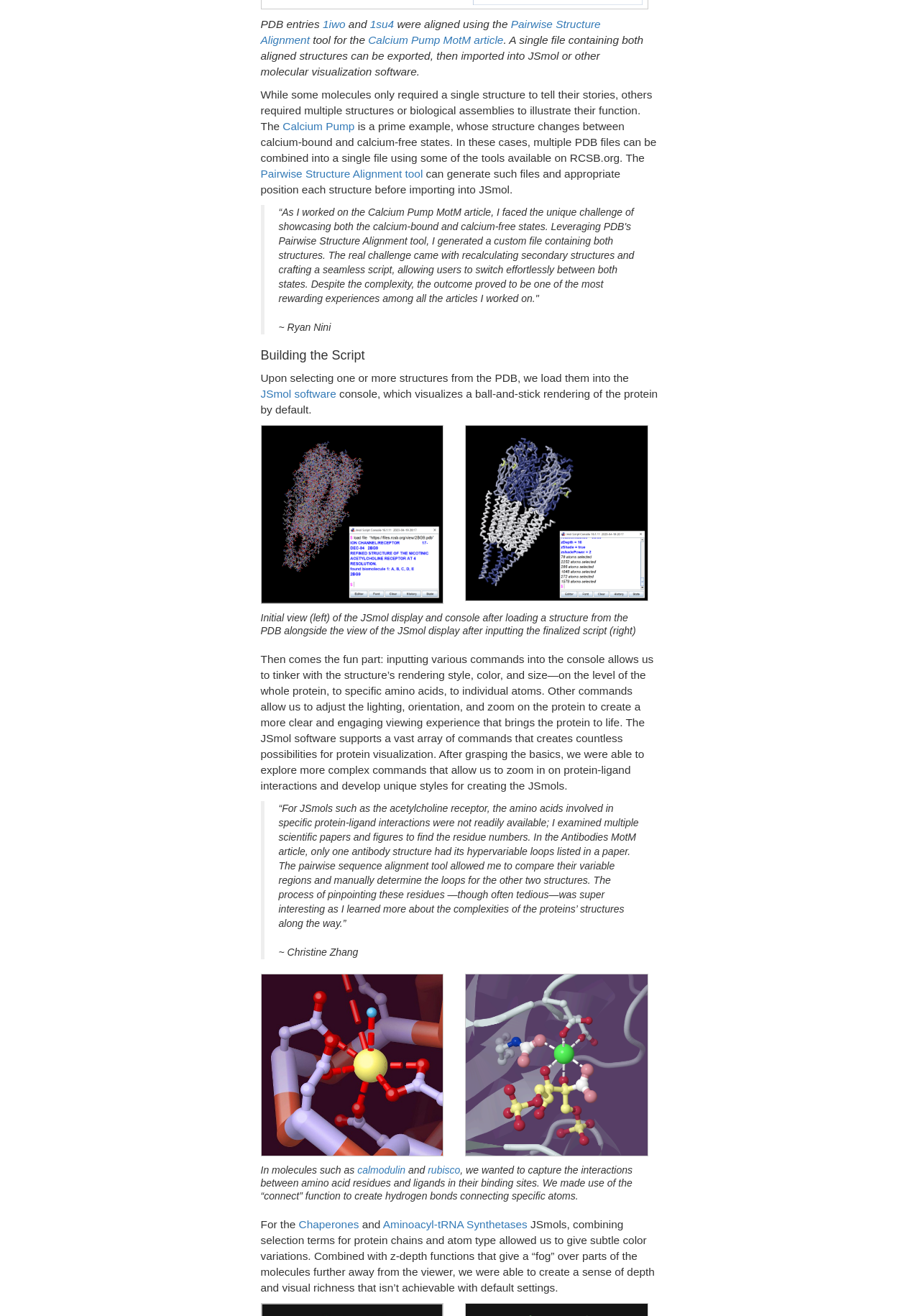Give a succinct answer to this question in a single word or phrase: 
What is the purpose of the 'connect' function in JSmol?

To create hydrogen bonds